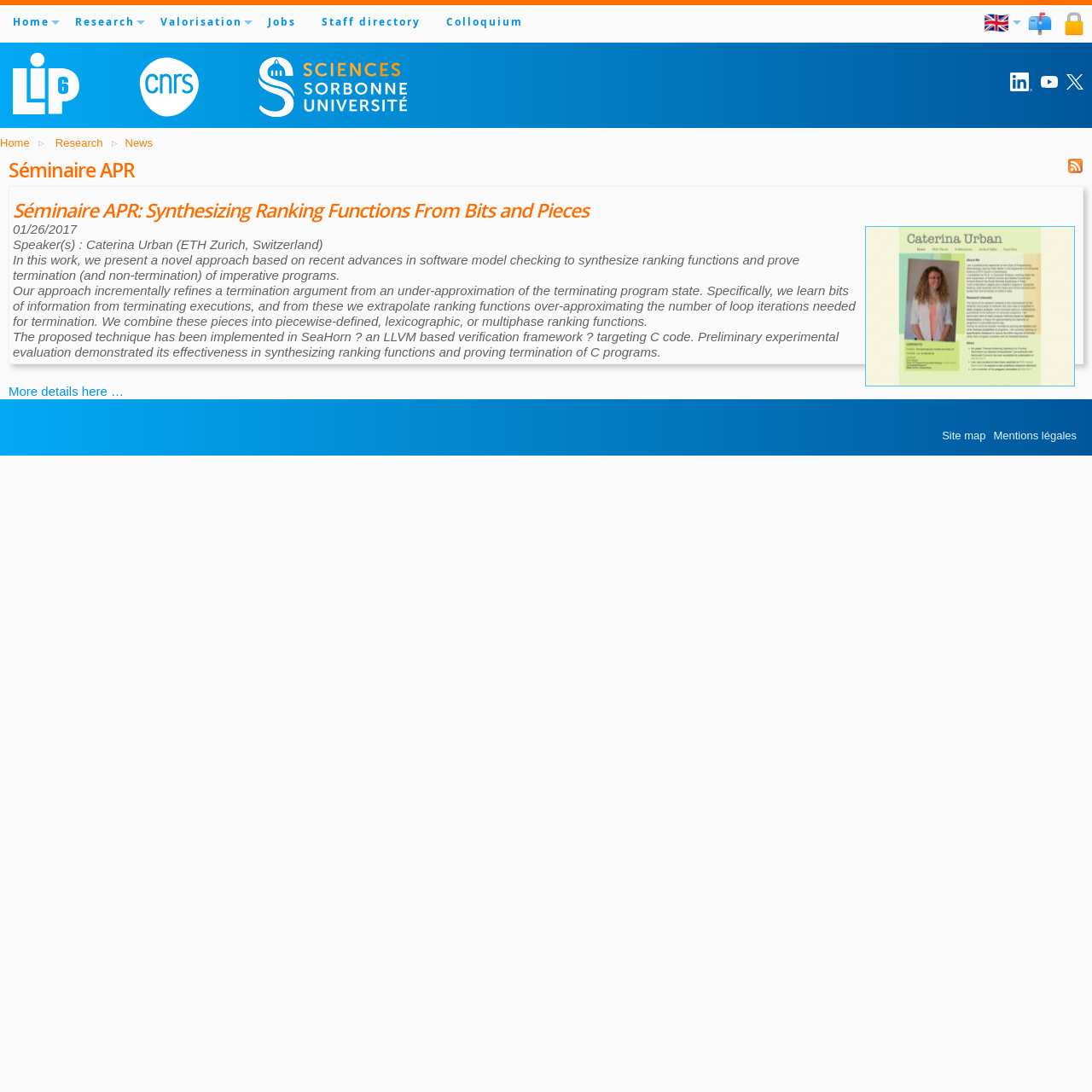Who is the speaker of the seminar?
Based on the image, answer the question in a detailed manner.

The speaker of the seminar can be found in the static text element with the bounding box coordinates [0.079, 0.217, 0.296, 0.23], which is located below the seminar topic heading.